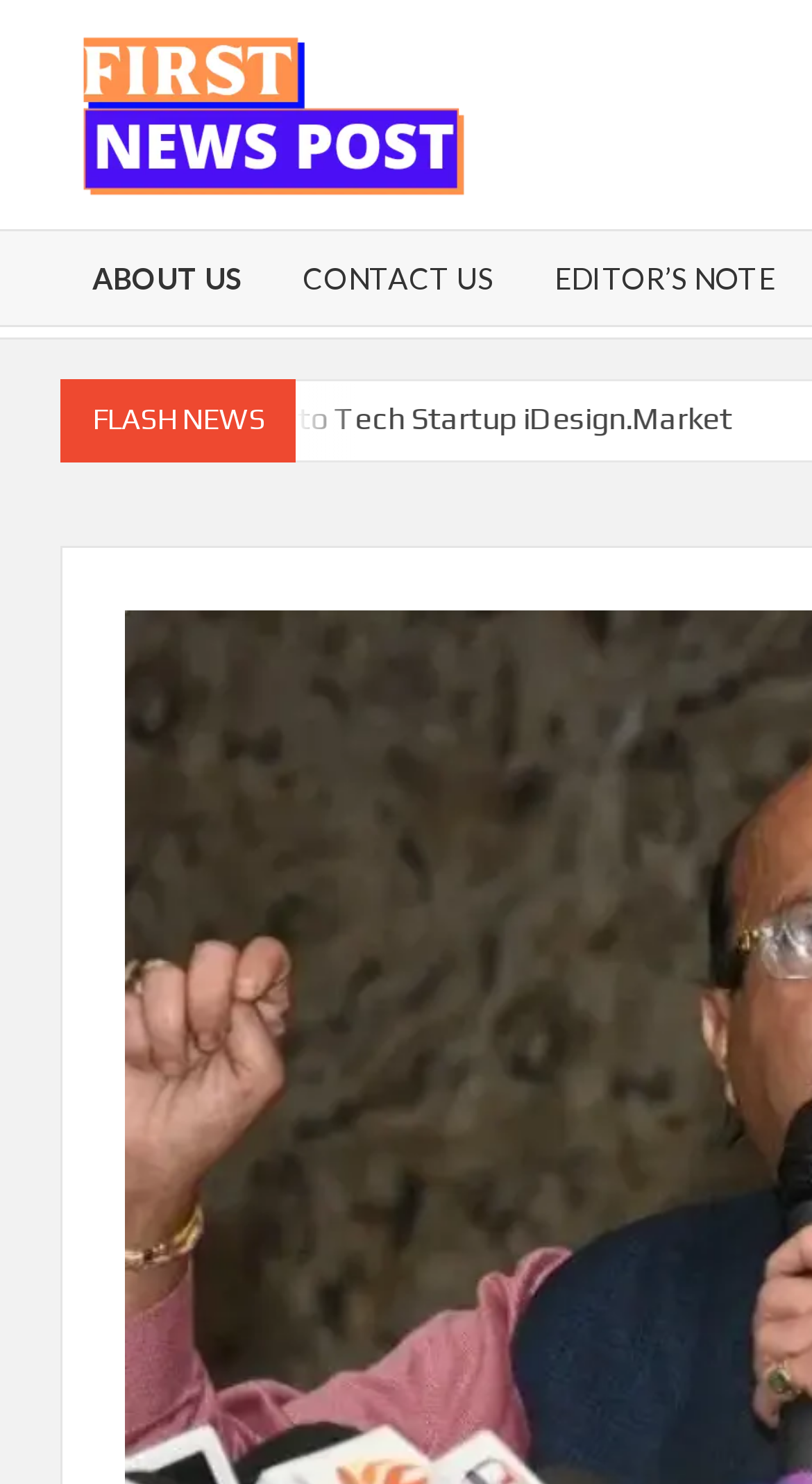Look at the image and answer the question in detail:
What is the purpose of the 'CONTACT US' link?

I inferred the purpose of the 'CONTACT US' link by its name and its position in the top navigation bar. The link is likely intended for users to contact the news portal for various reasons, such as providing feedback or asking questions.